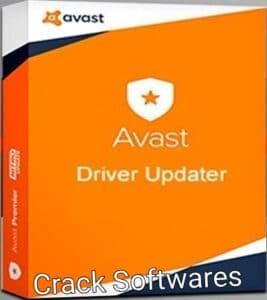Answer in one word or a short phrase: 
What is suggested by the text 'Crack Softwares'?

Access to activation codes